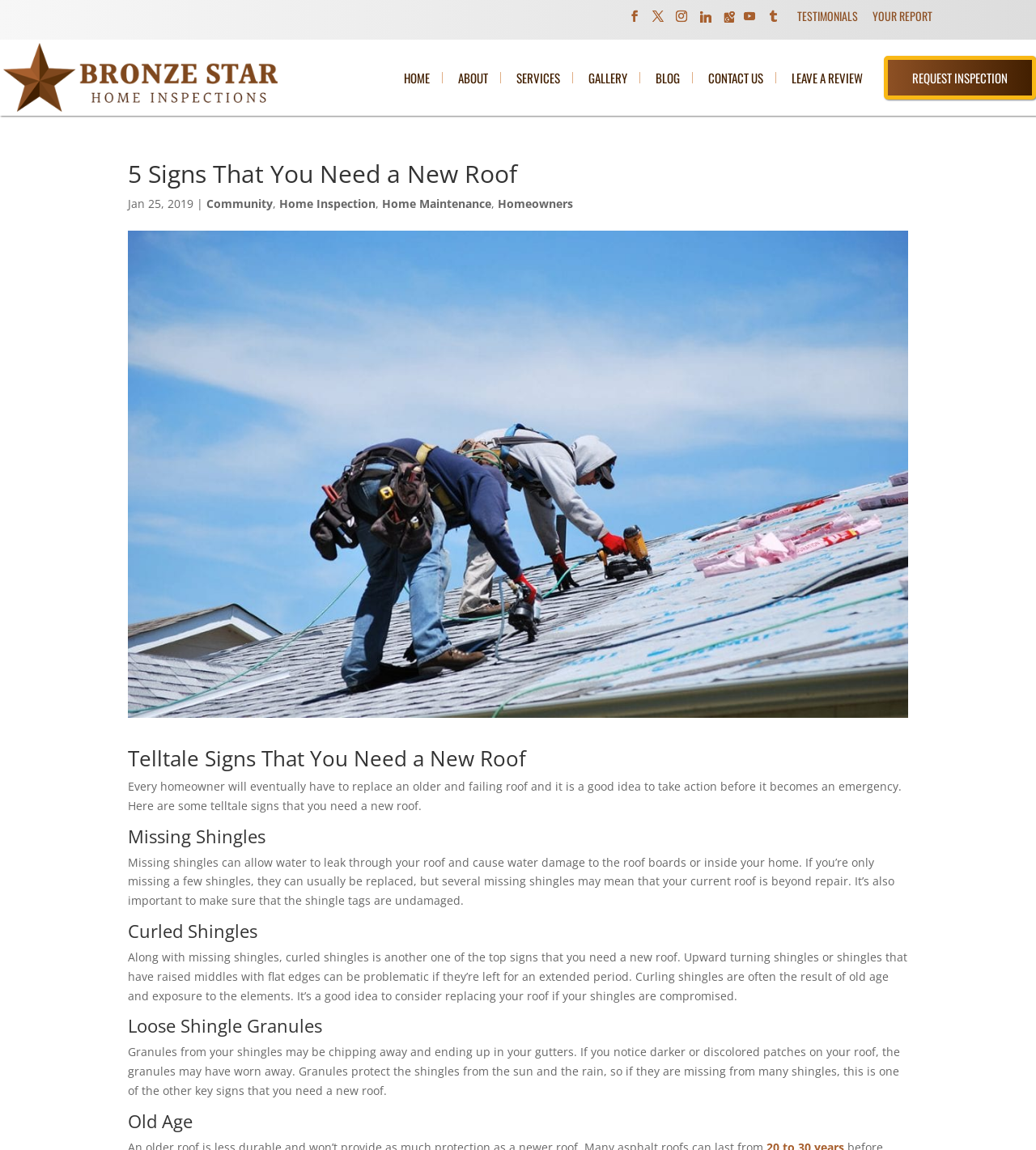Give a detailed account of the webpage.

The webpage is about signs that indicate a homeowner needs a new roof. At the top, there are several social media links, including LinkedIn, Google Maps, YouTube, and Tumblr, aligned horizontally. Below these links, there is a navigation menu with links to different sections of the website, such as "HOME", "ABOUT", "SERVICES", "GALLERY", "BLOG", "CONTACT US", and "LEAVE A REVIEW". 

On the left side, there is a logo of "Bronze Star Home Inspections" with a link to the homepage. Below the navigation menu, there is a heading "5 Signs That You Need a New Roof" followed by a date "Jan 25, 2019" and some category links, including "Community", "Home Inspection", "Home Maintenance", and "Homeowners". 

The main content of the webpage is divided into sections, each with a heading and a descriptive paragraph. The sections are "Telltale Signs That You Need a New Roof", "Missing Shingles", "Curled Shingles", "Loose Shingle Granules", and "Old Age". Each section explains a specific sign that indicates a homeowner needs a new roof, with detailed descriptions and explanations. There is also an image related to the topic of the webpage.